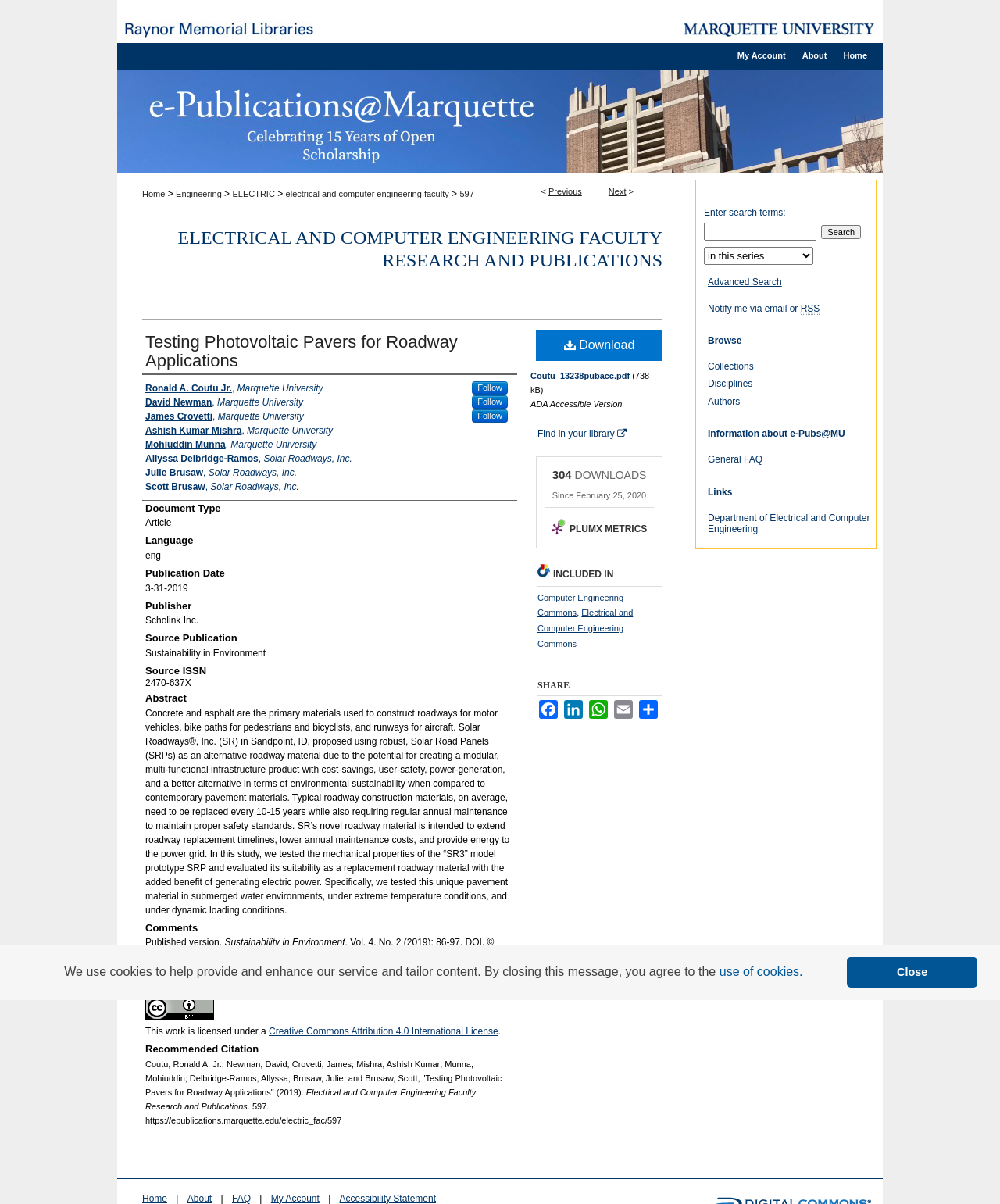Based on the element description: "Allyssa Delbridge-Ramos, Solar Roadways, Inc.", identify the bounding box coordinates for this UI element. The coordinates must be four float numbers between 0 and 1, listed as [left, top, right, bottom].

[0.145, 0.375, 0.352, 0.386]